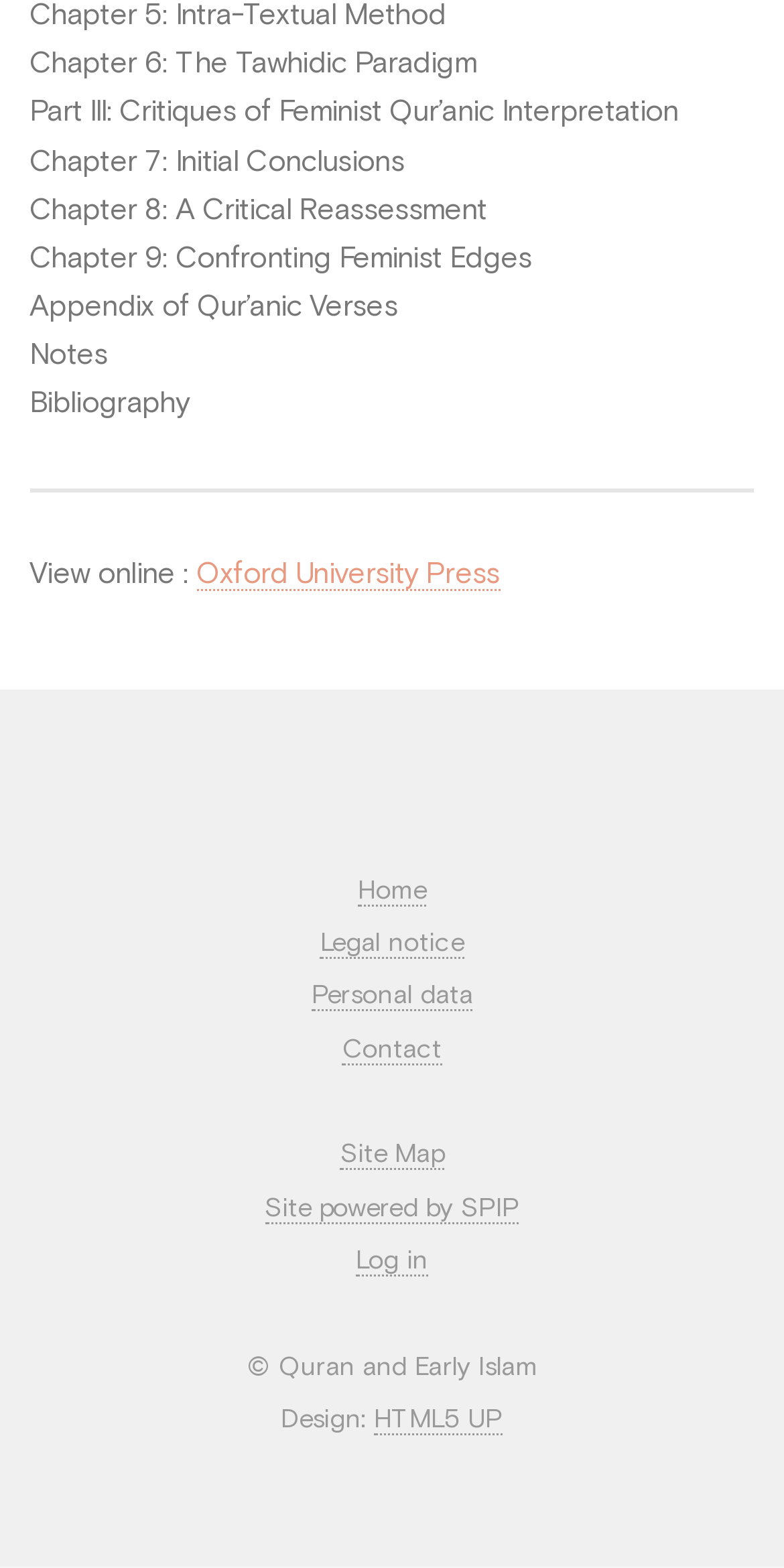Specify the bounding box coordinates of the area to click in order to follow the given instruction: "Go to Home."

[0.456, 0.56, 0.544, 0.578]